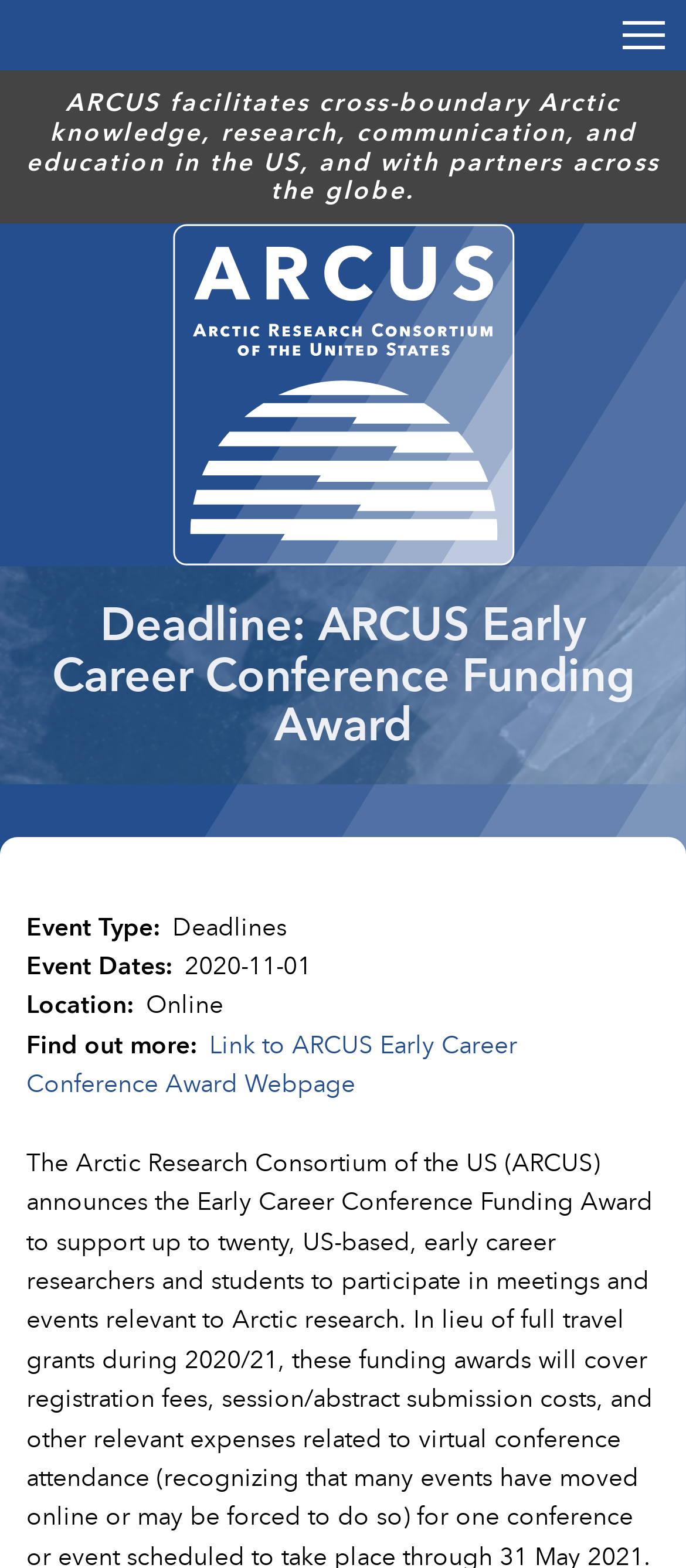By analyzing the image, answer the following question with a detailed response: Where is the ARCUS Early Career Conference being held?

I inferred this answer by looking at the webpage structure and finding the 'Location' label, which is followed by the text 'Online'. This suggests that the ARCUS Early Career Conference is being held online.